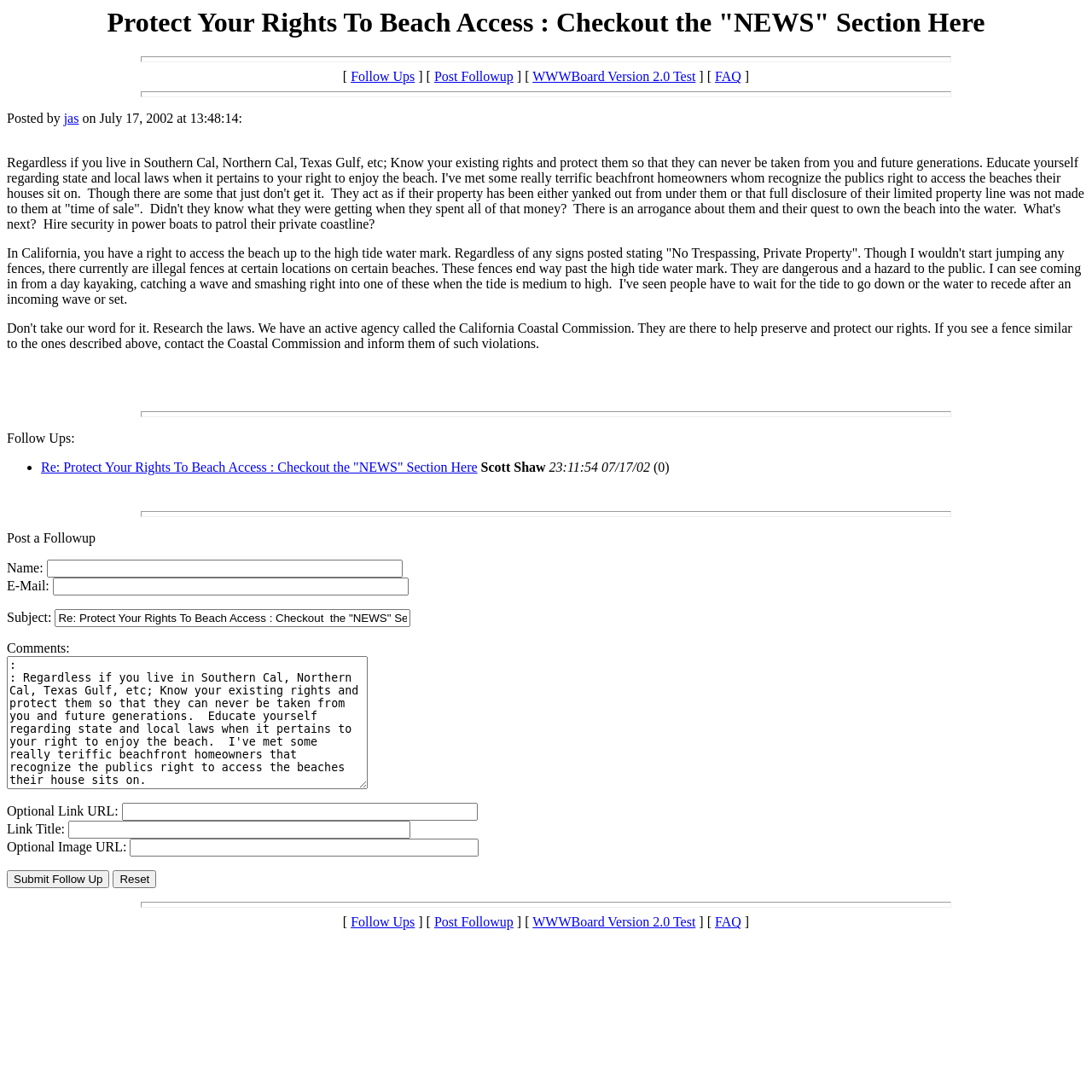Provide the bounding box coordinates for the UI element that is described by this text: "WWWBoard Version 2.0 Test". The coordinates should be in the form of four float numbers between 0 and 1: [left, top, right, bottom].

[0.488, 0.064, 0.637, 0.077]